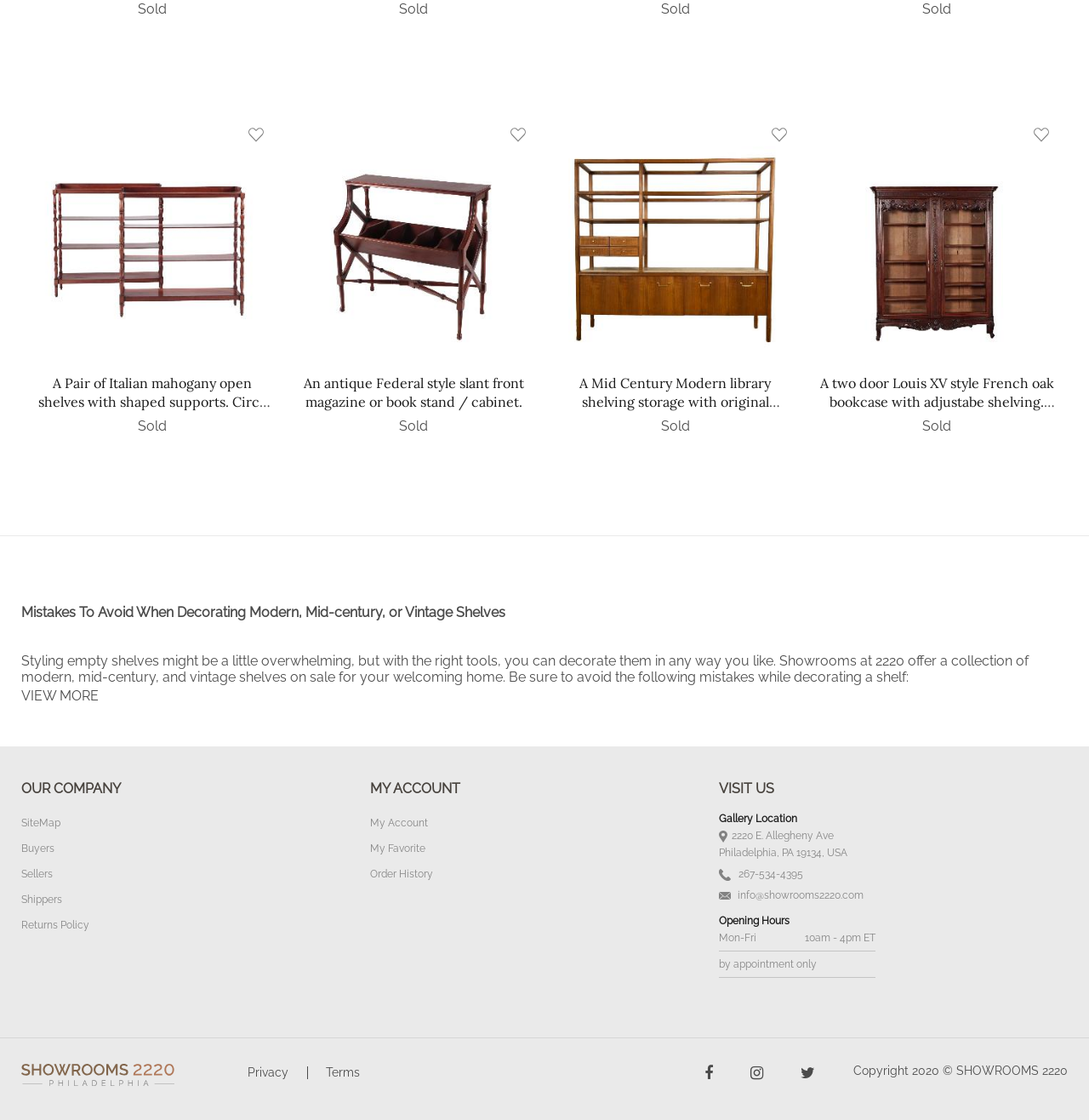Provide the bounding box coordinates for the area that should be clicked to complete the instruction: "Call the showroom".

[0.66, 0.773, 0.98, 0.788]